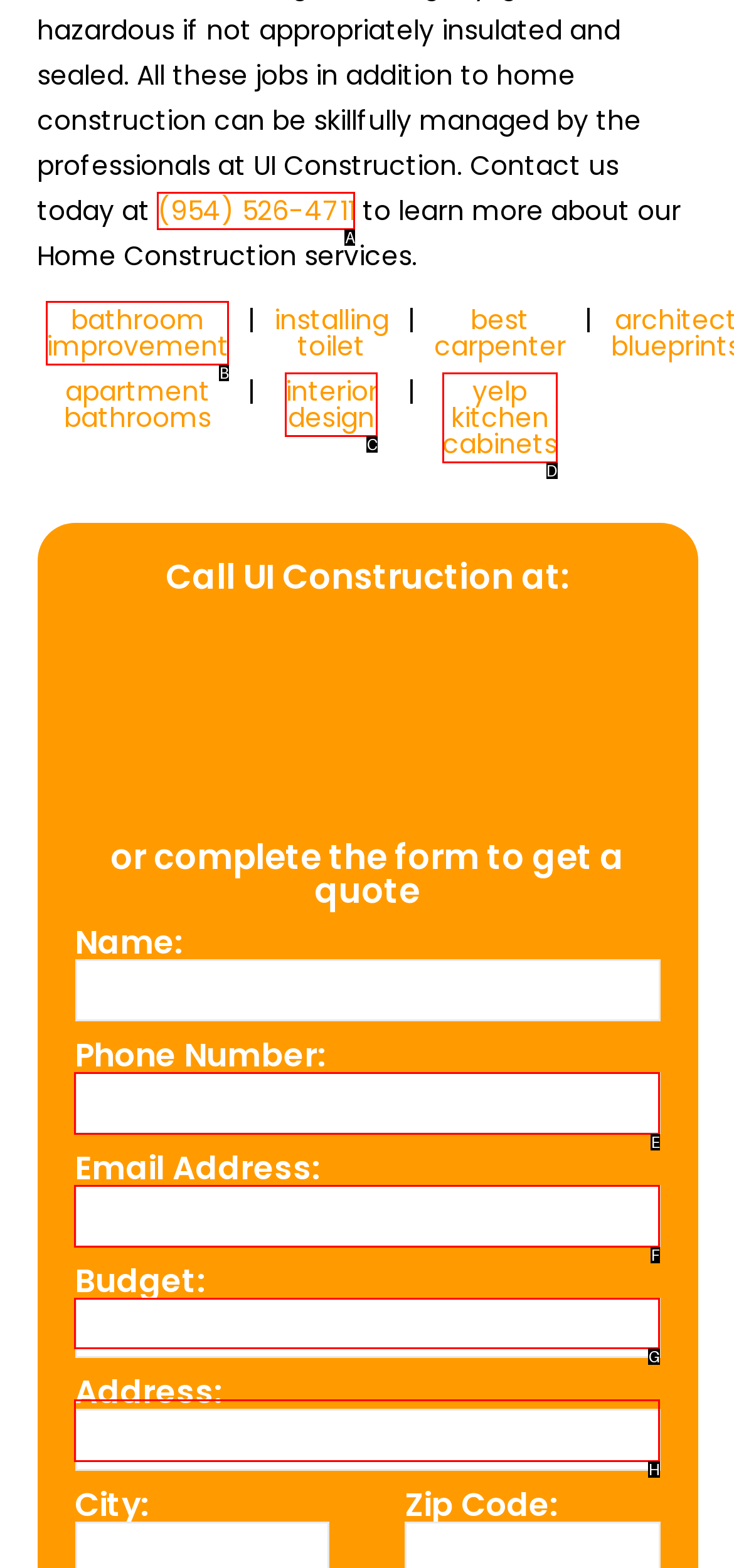Find the HTML element that suits the description: Instagram
Indicate your answer with the letter of the matching option from the choices provided.

None